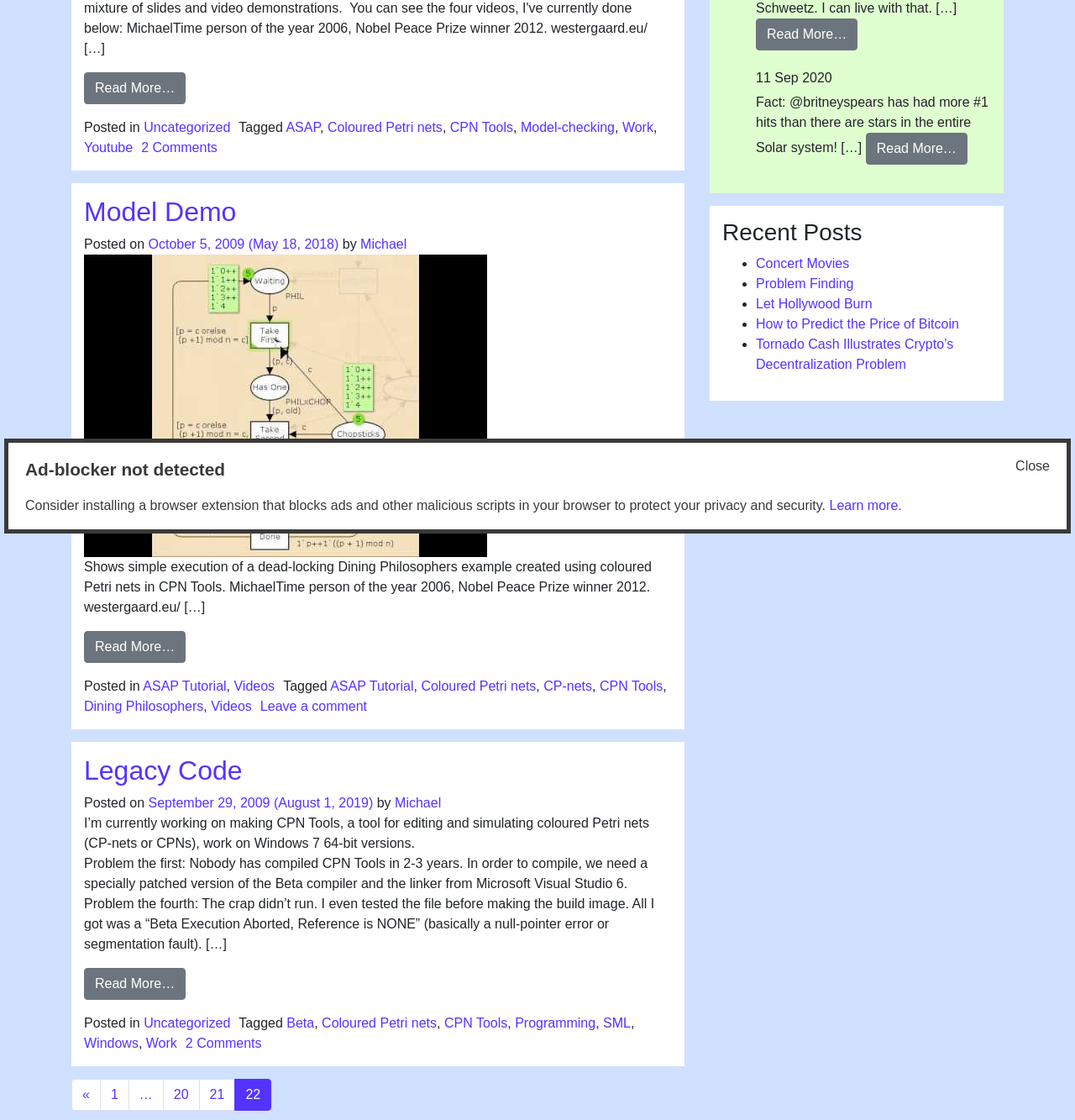From the webpage screenshot, predict the bounding box of the UI element that matches this description: "Coloured Petri nets".

[0.305, 0.107, 0.412, 0.12]